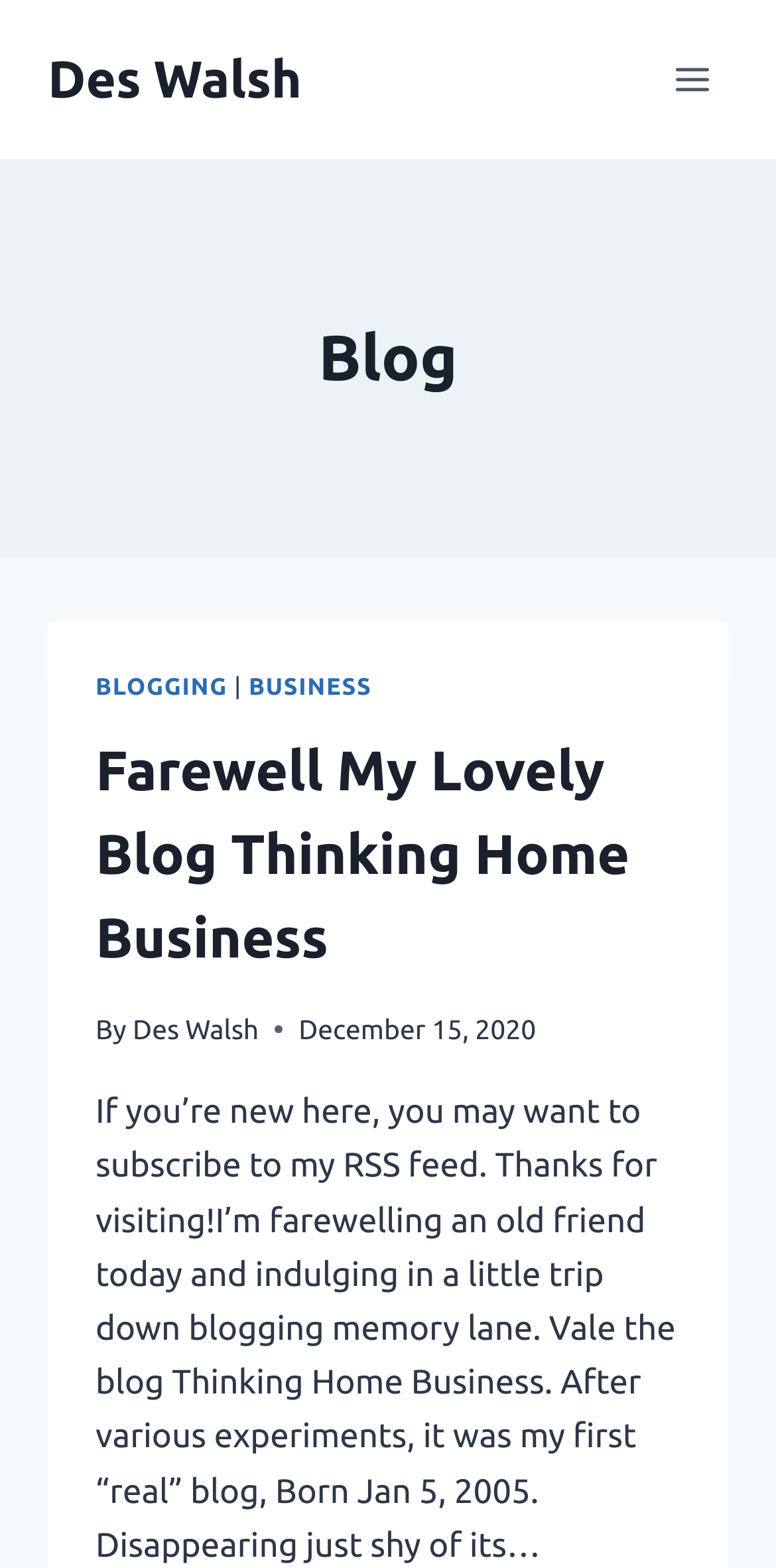Answer the question below with a single word or a brief phrase: 
What is the name of the blog author?

Des Walsh